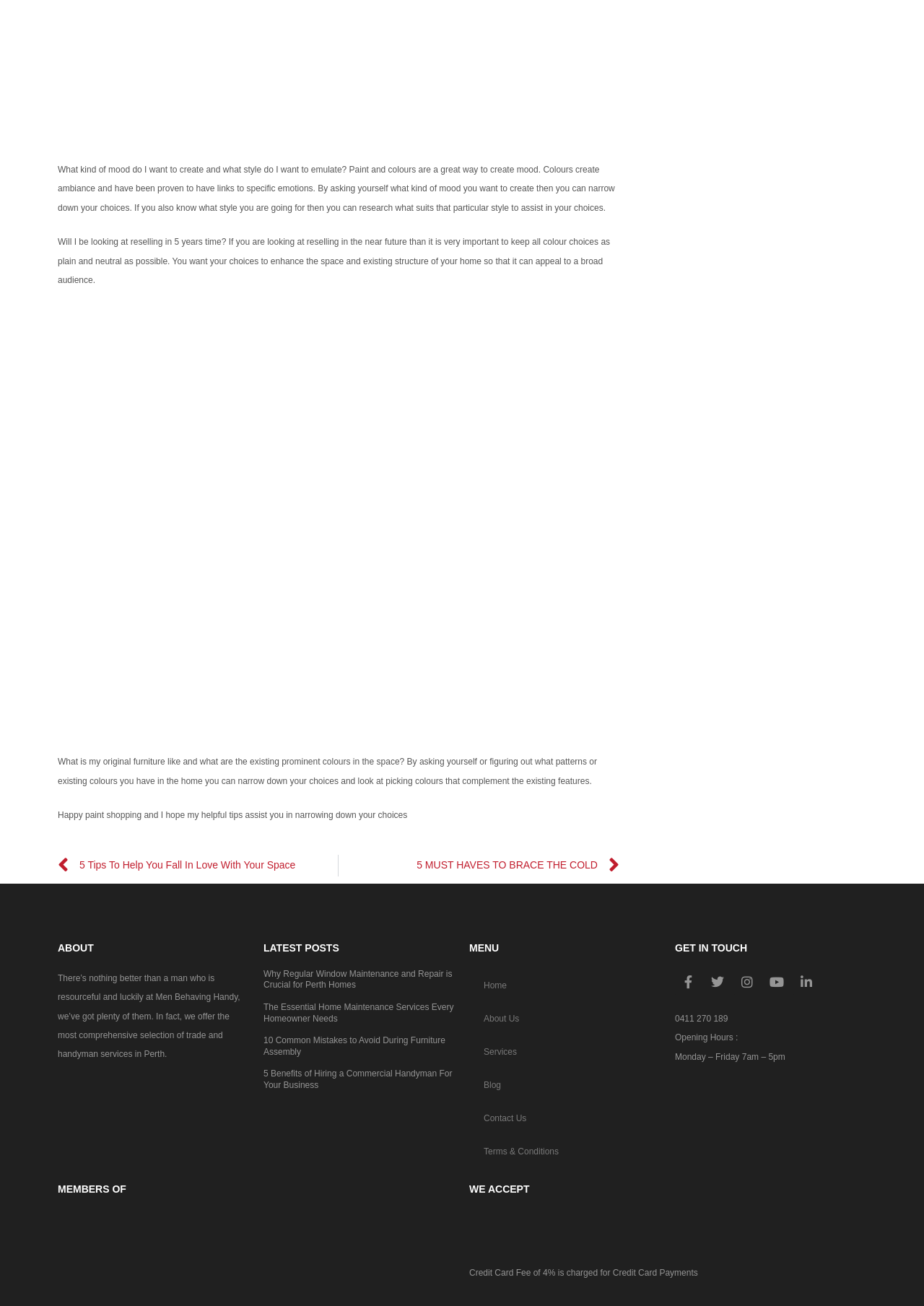Identify the coordinates of the bounding box for the element described below: "Blog". Return the coordinates as four float numbers between 0 and 1: [left, top, right, bottom].

[0.508, 0.818, 0.715, 0.843]